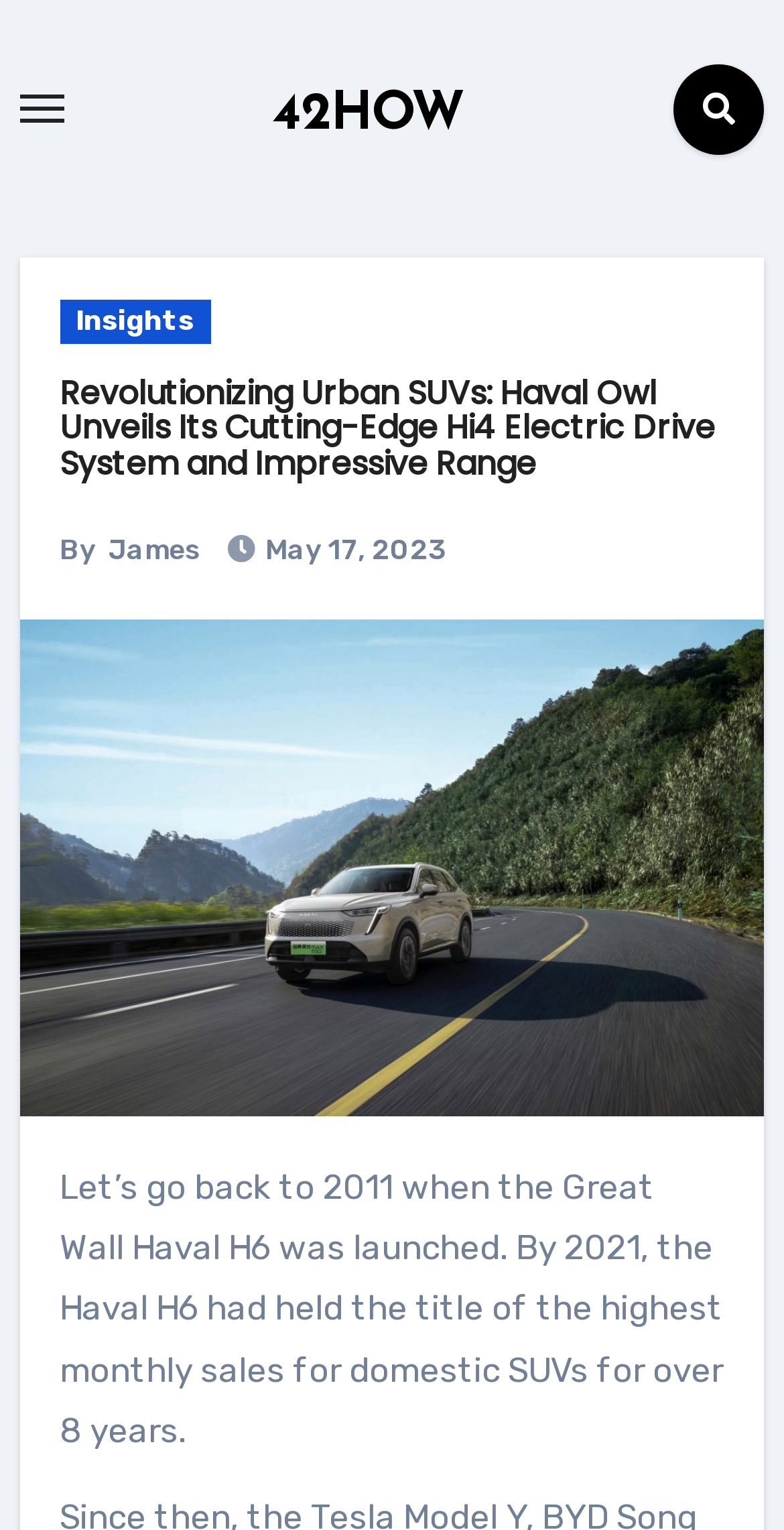When was the article published?
Based on the visual information, provide a detailed and comprehensive answer.

The answer can be found in the static text element with text 'May 17, 2023' and bounding box coordinates [0.331, 0.349, 0.569, 0.371].